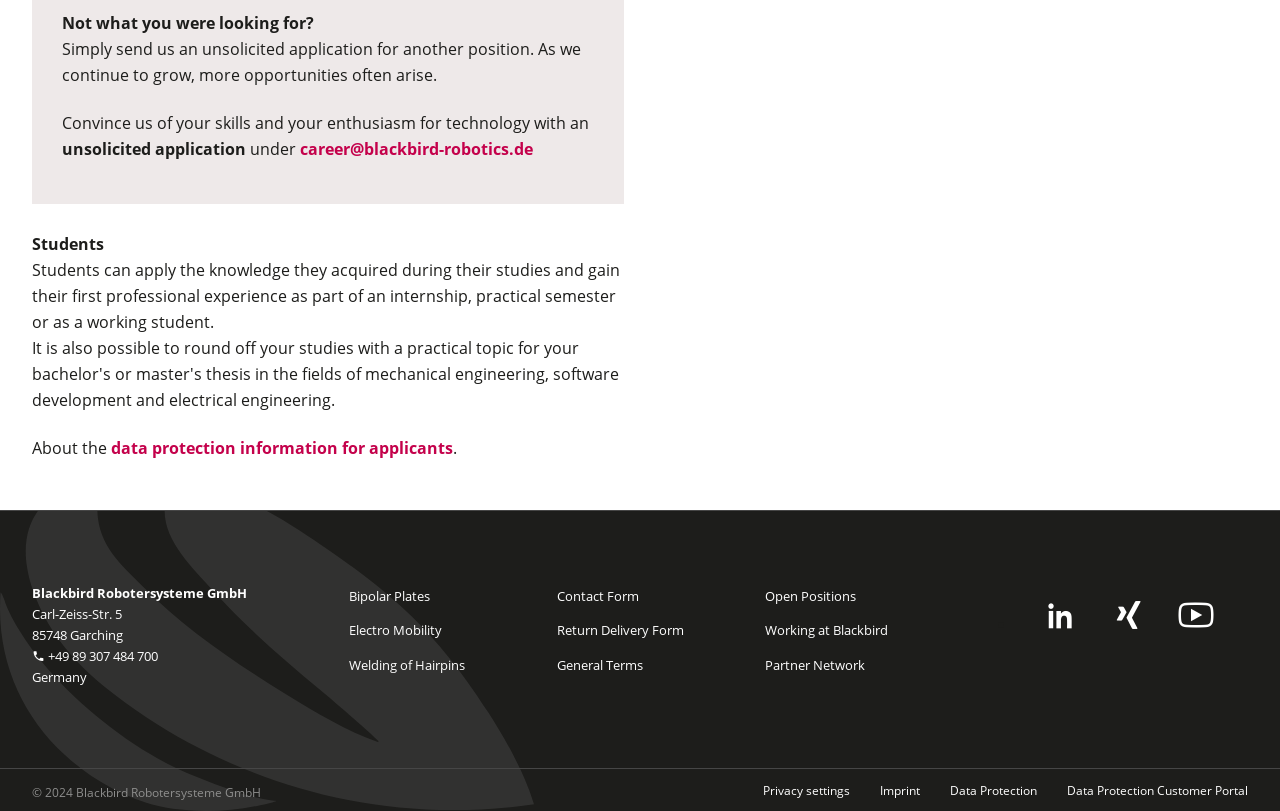Provide a one-word or one-phrase answer to the question:
What is the purpose of the 'career@blackbird-robotics.de' link?

Send unsolicited application